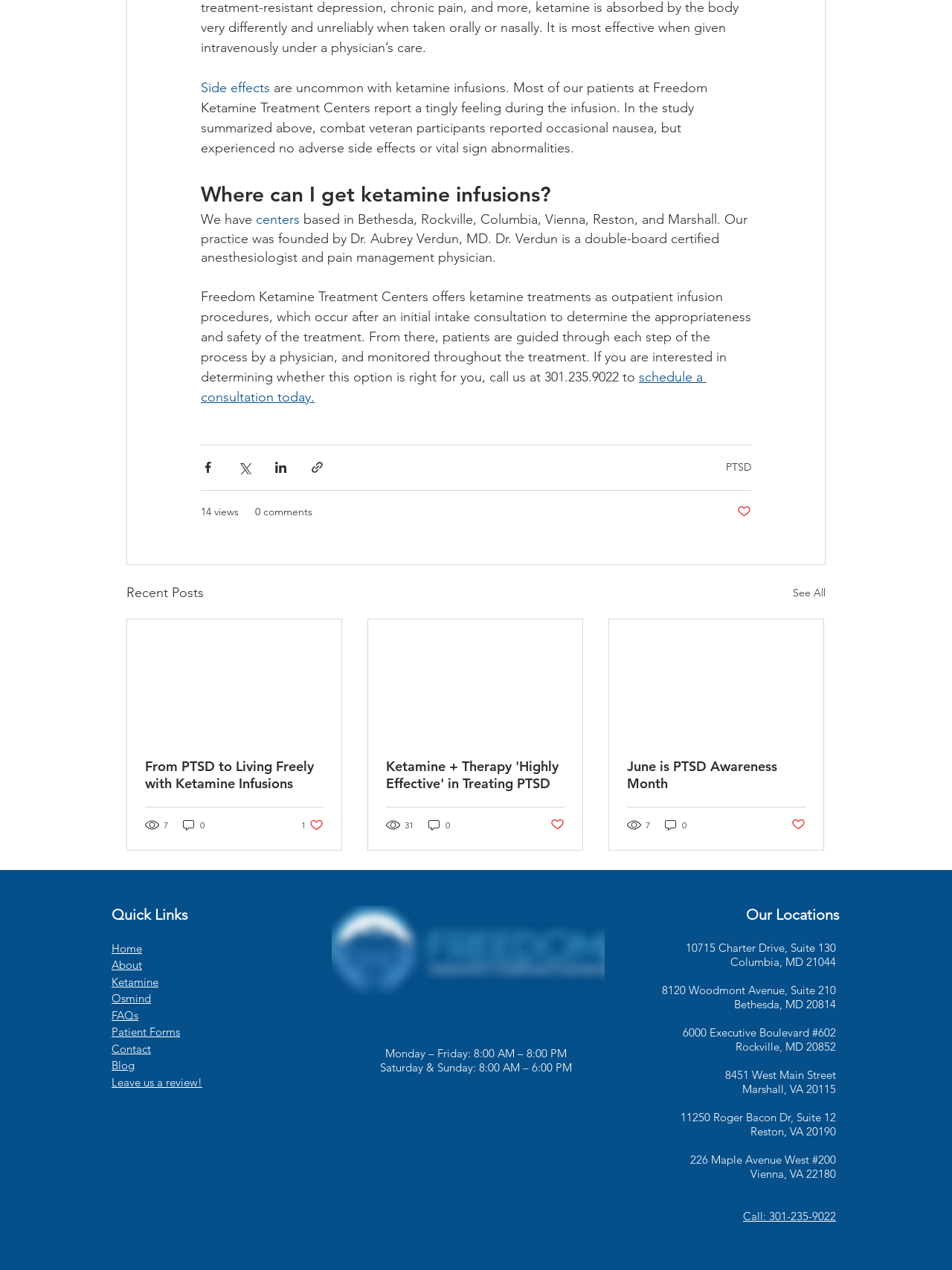Determine the bounding box coordinates of the region that needs to be clicked to achieve the task: "Read the 'Recent Posts'".

[0.133, 0.458, 0.214, 0.475]